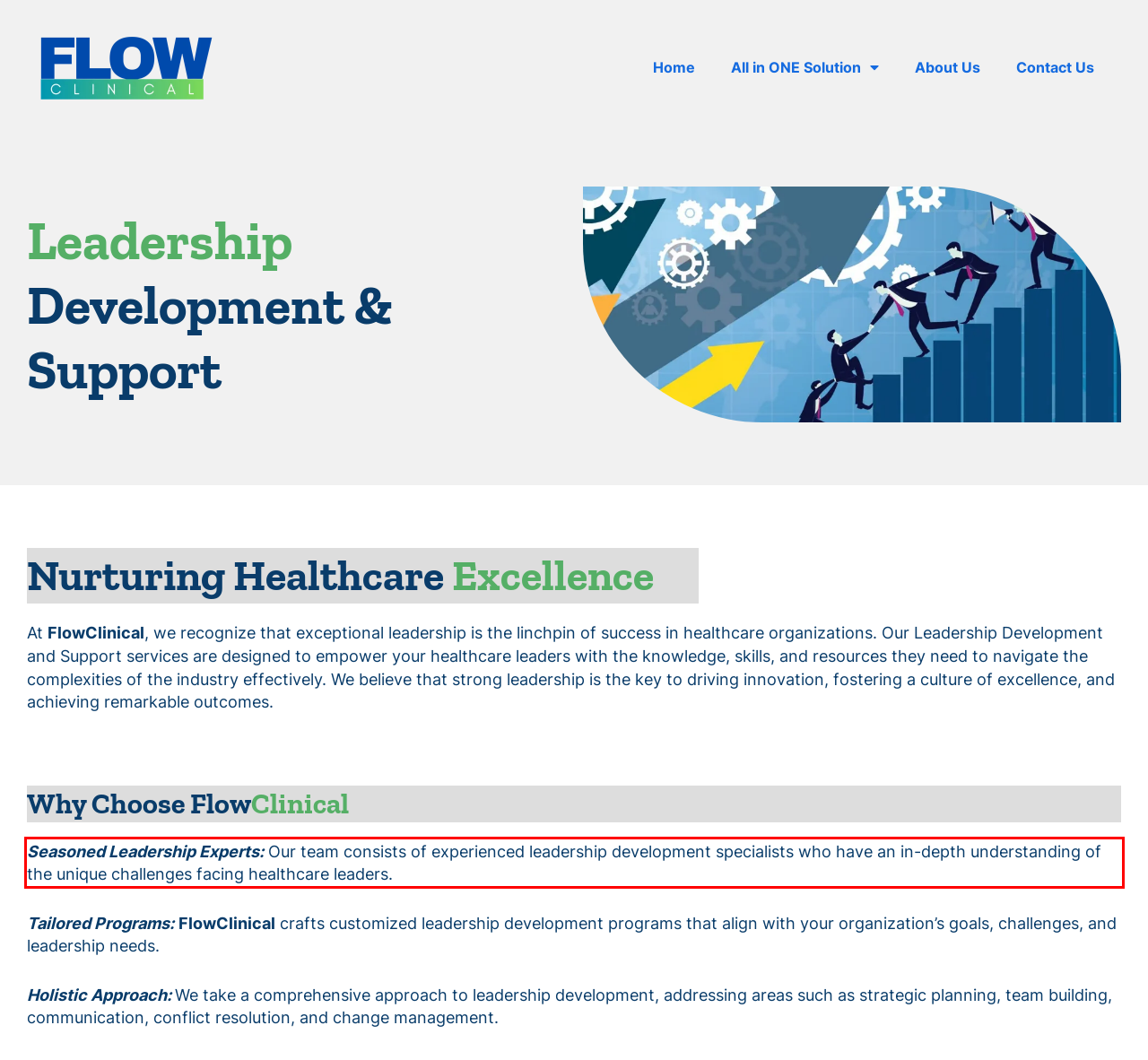In the given screenshot, locate the red bounding box and extract the text content from within it.

Seasoned Leadership Experts: Our team consists of experienced leadership development specialists who have an in-depth understanding of the unique challenges facing healthcare leaders.